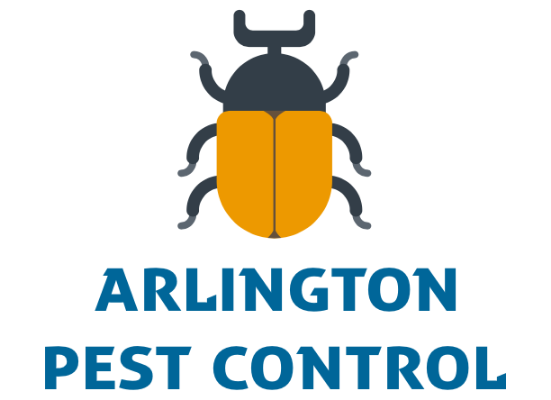What is the focus of the company's services?
Based on the visual information, provide a detailed and comprehensive answer.

The caption highlights that the company's focus is on pest management solutions for indoor plants and house gardens, aligning with their mission of promoting eco-friendly practices to protect residential green spaces. This indicates that the company's primary focus is on pest management.